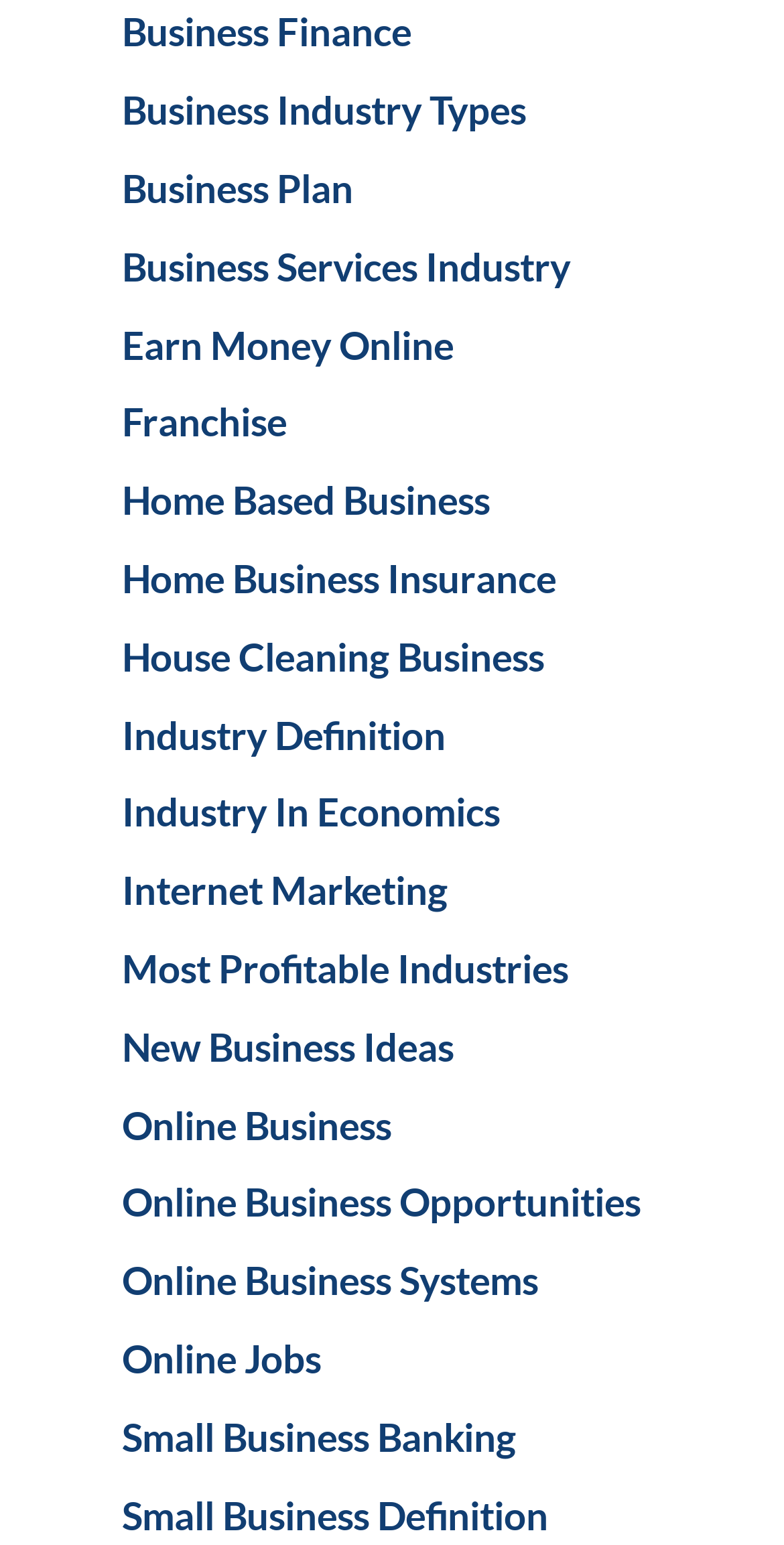Please locate the bounding box coordinates of the element that should be clicked to complete the given instruction: "Read about Industry Definition".

[0.155, 0.46, 0.568, 0.49]